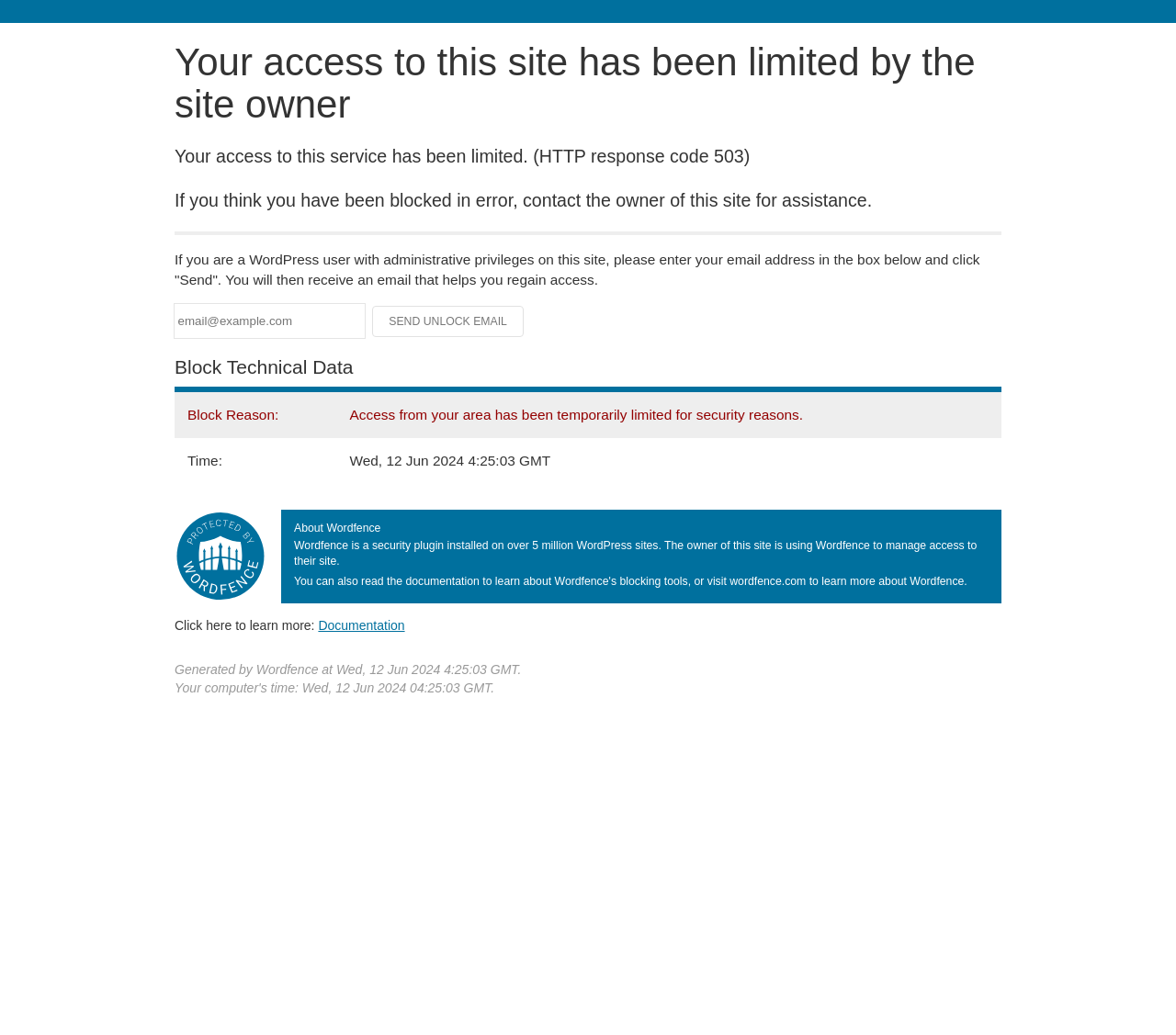What is the time when the site access was limited?
Look at the image and respond with a one-word or short phrase answer.

Wed, 12 Jun 2024 4:25:03 GMT